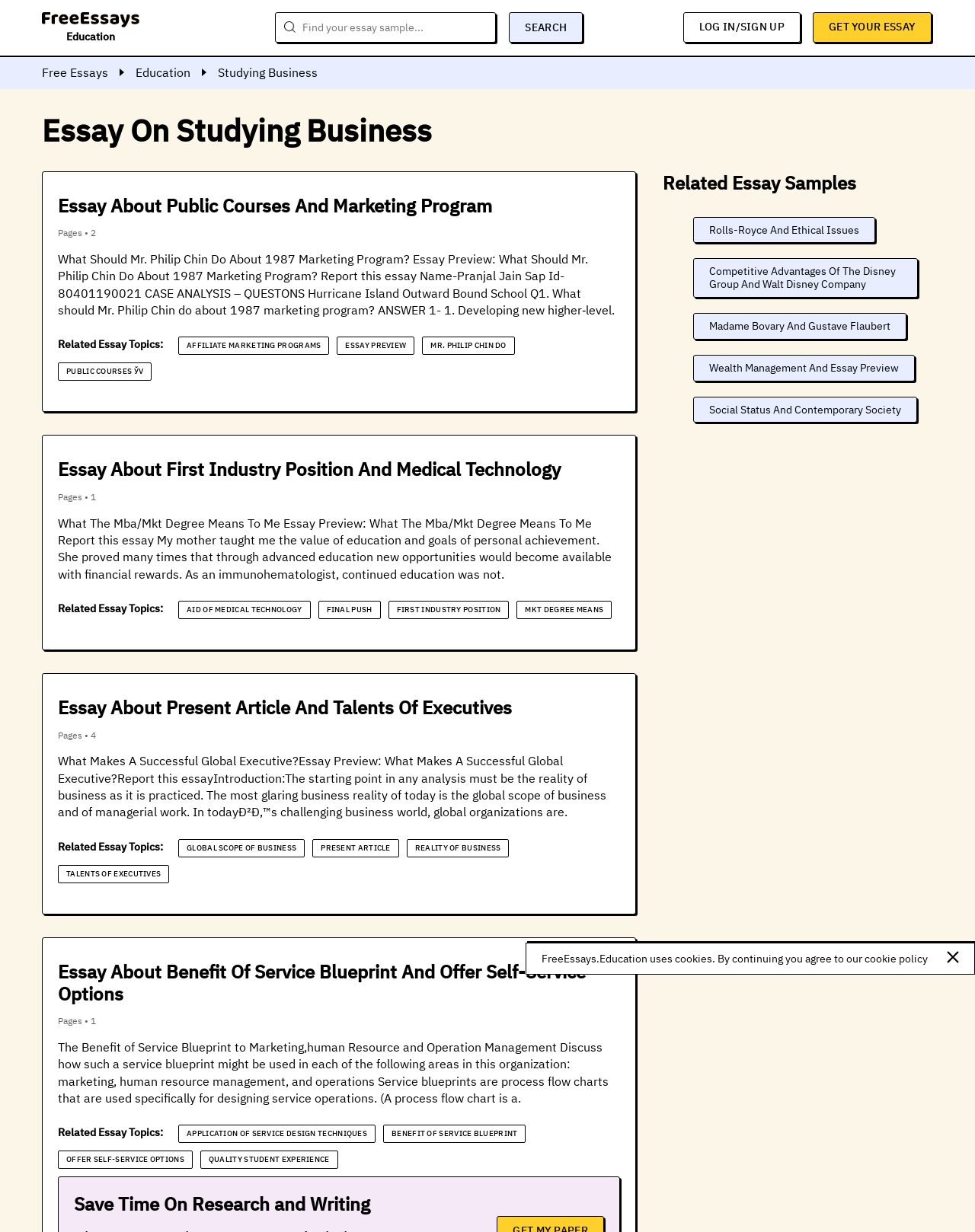What is the name of the website?
Based on the screenshot, provide your answer in one word or phrase.

FreeEssays.Education